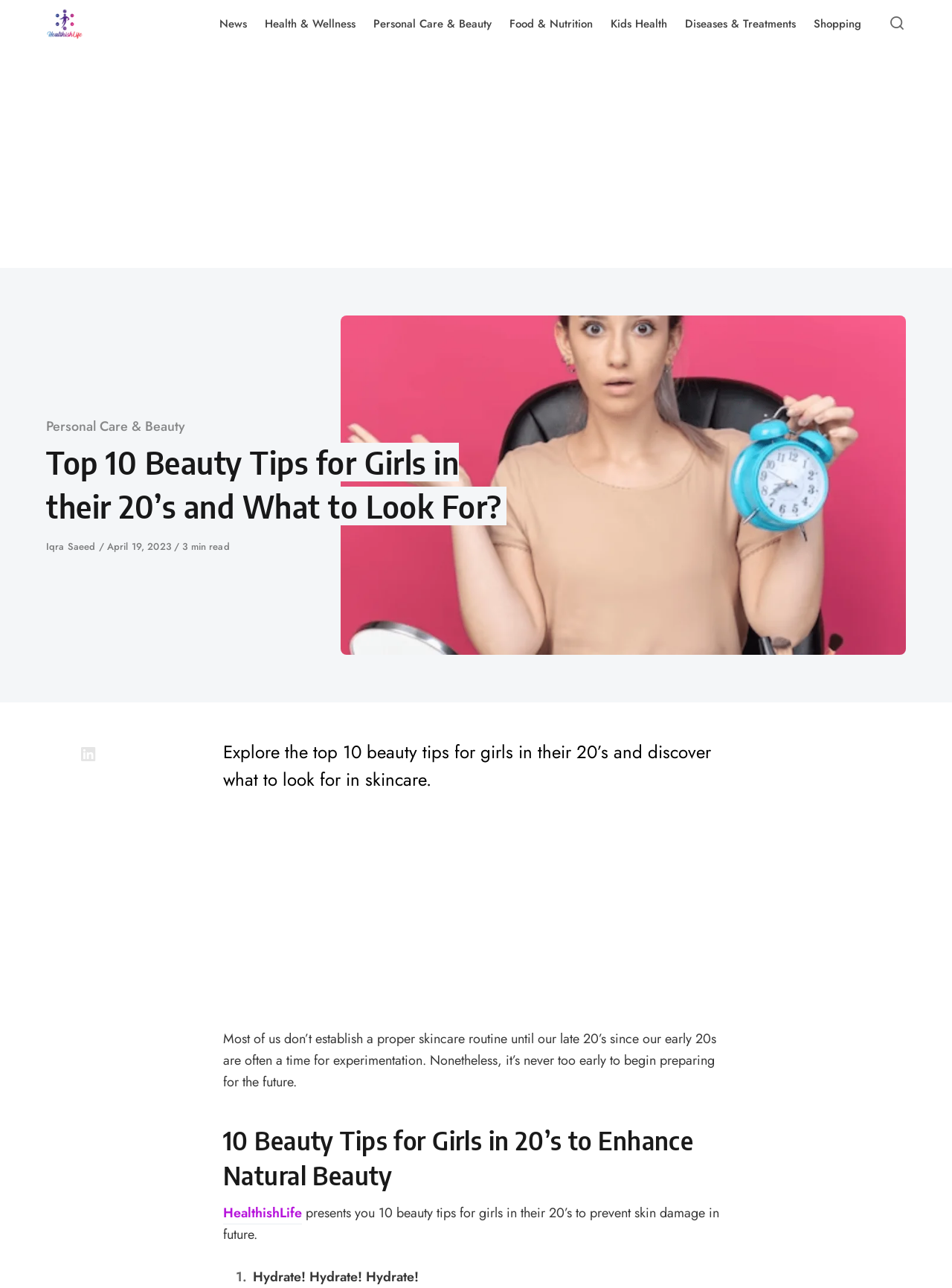How many beauty tips are mentioned in the article?
Please use the image to provide a one-word or short phrase answer.

10